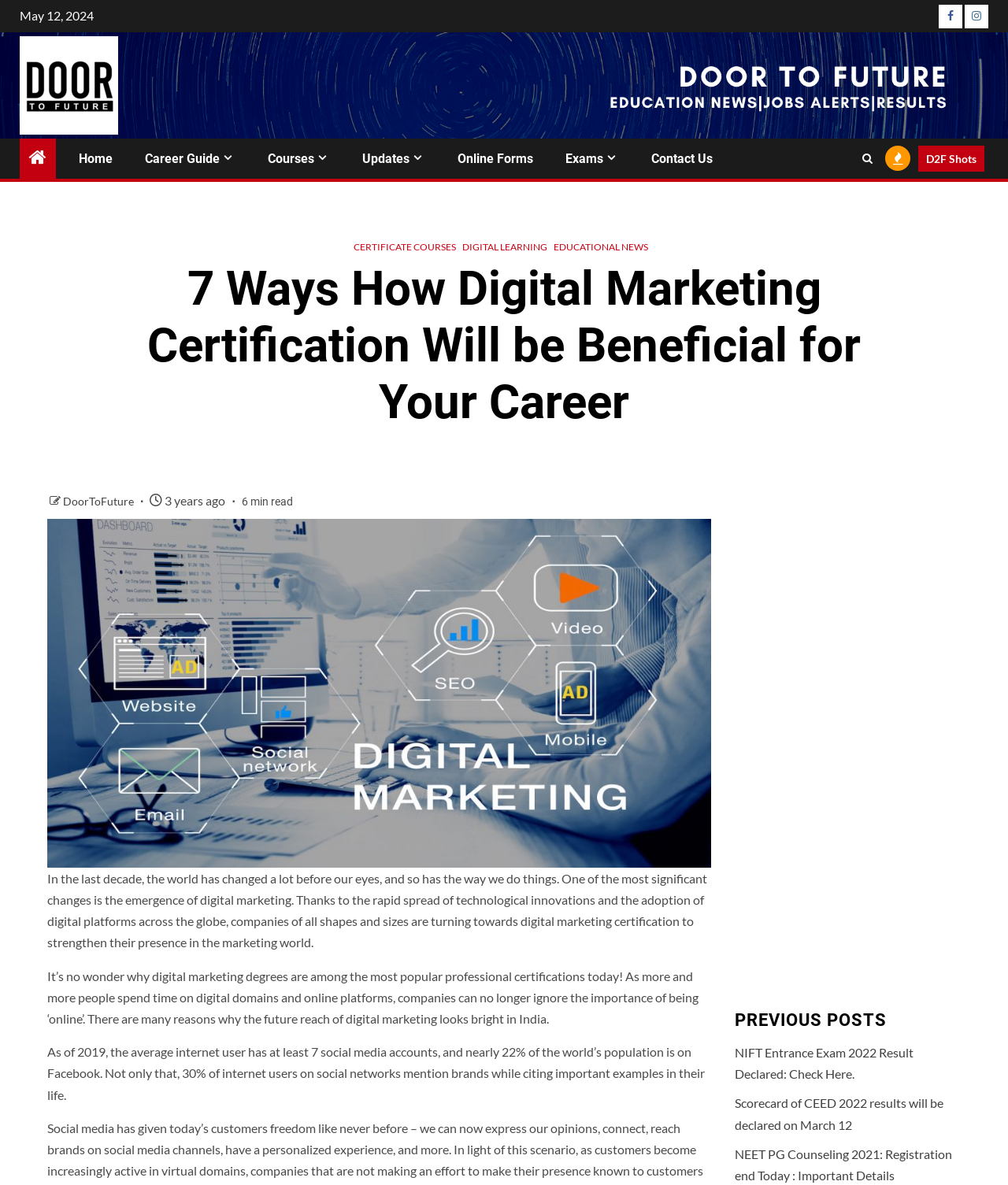Predict the bounding box coordinates for the UI element described as: "D2F Shots". The coordinates should be four float numbers between 0 and 1, presented as [left, top, right, bottom].

[0.911, 0.123, 0.977, 0.145]